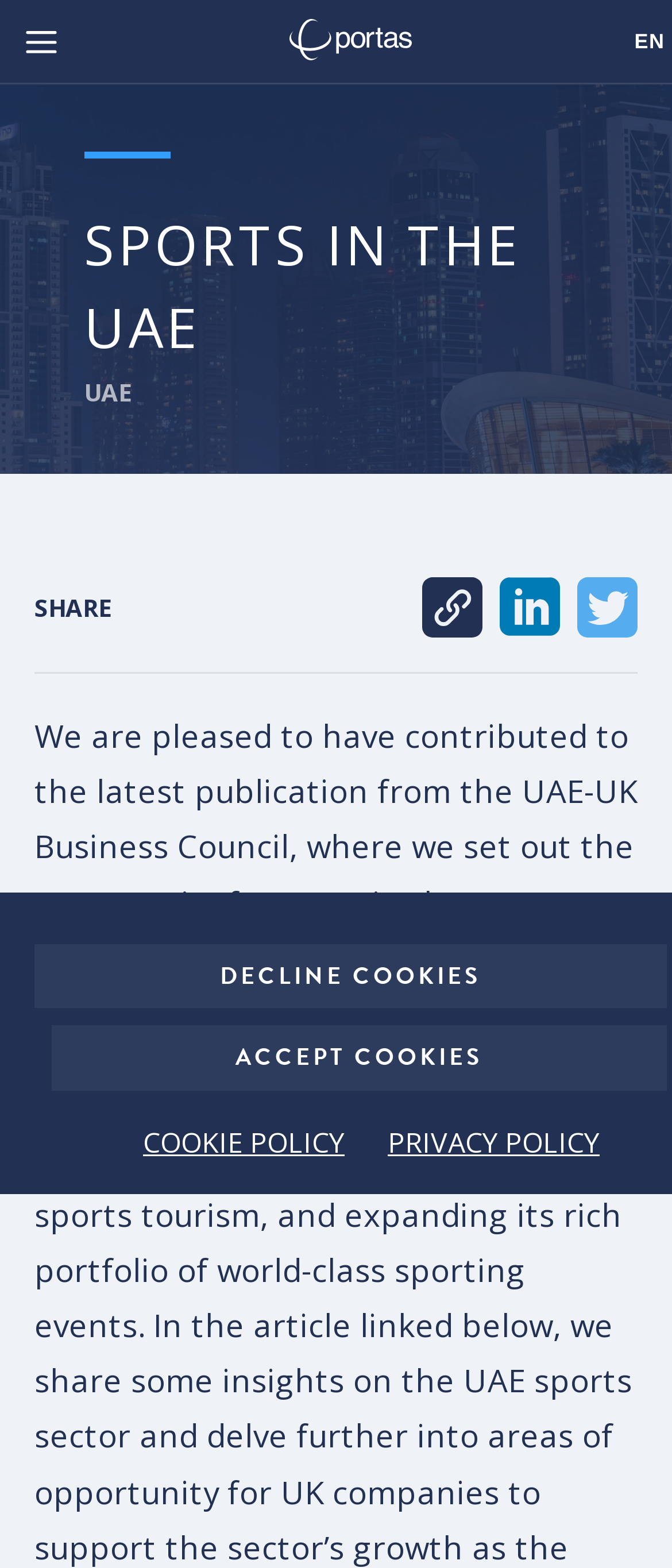Determine the coordinates of the bounding box that should be clicked to complete the instruction: "Visit the COOKIE POLICY page". The coordinates should be represented by four float numbers between 0 and 1: [left, top, right, bottom].

[0.213, 0.716, 0.513, 0.741]